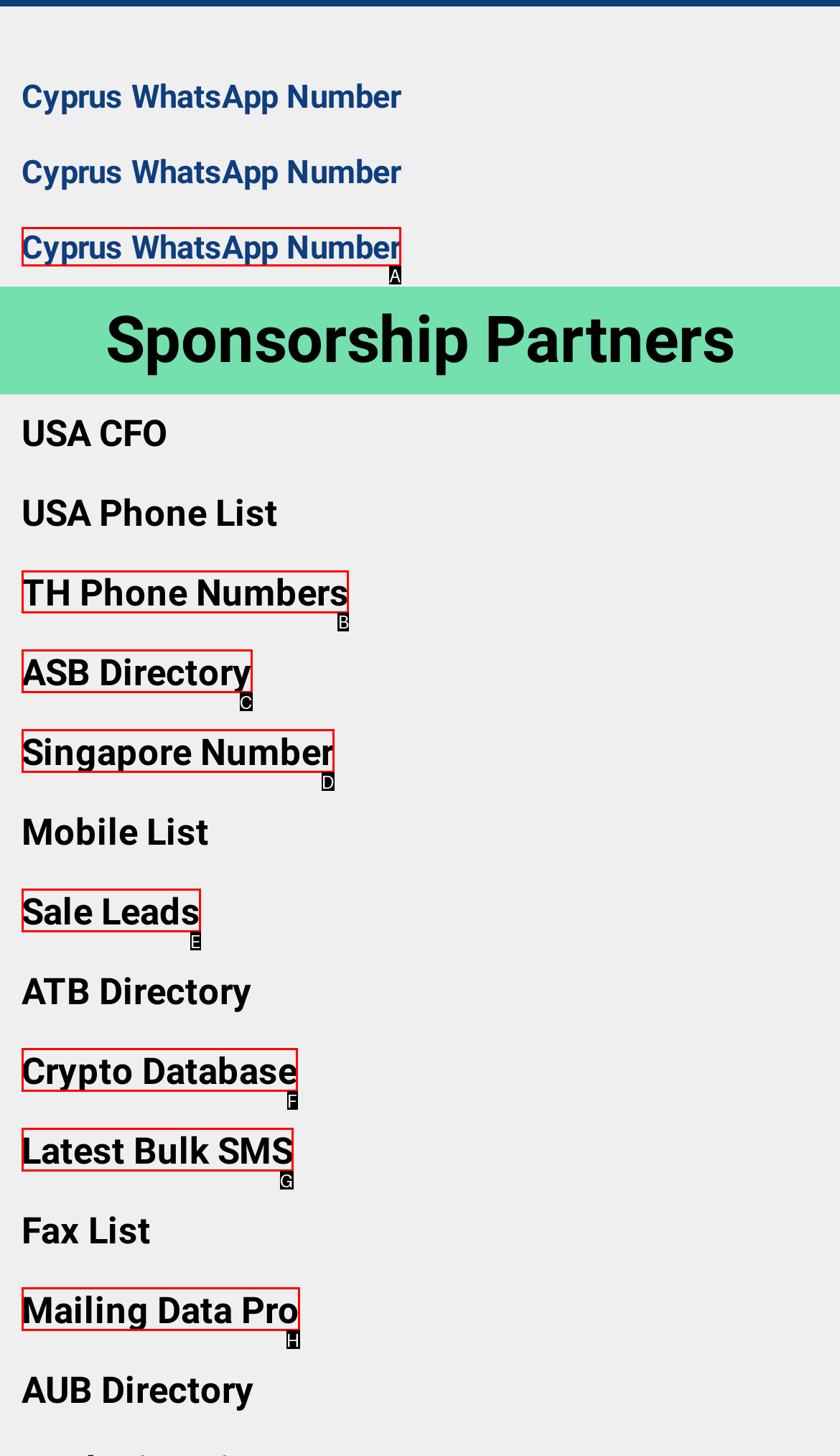Point out the HTML element I should click to achieve the following: Check TH Phone Numbers Reply with the letter of the selected element.

B